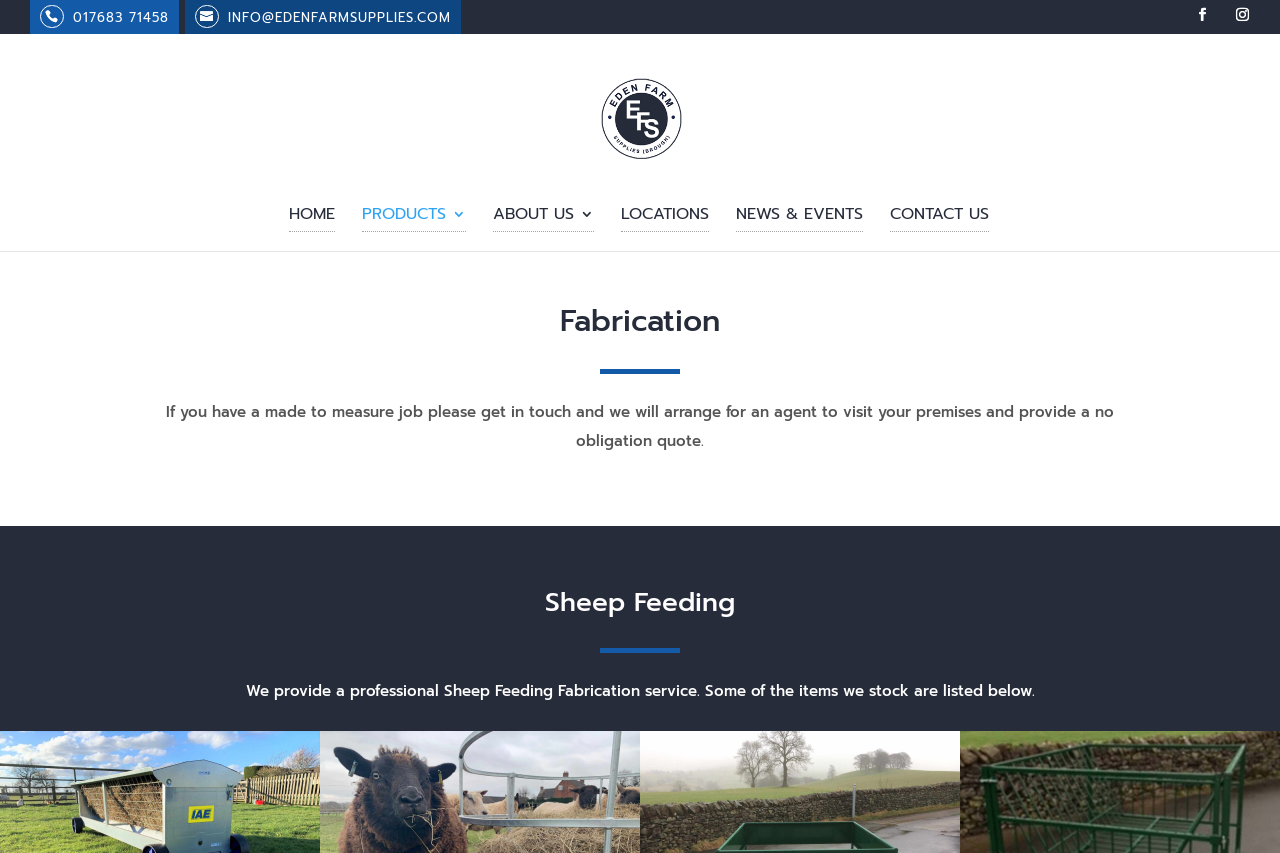Locate the bounding box of the UI element based on this description: "Site notes". Provide four float numbers between 0 and 1 as [left, top, right, bottom].

None